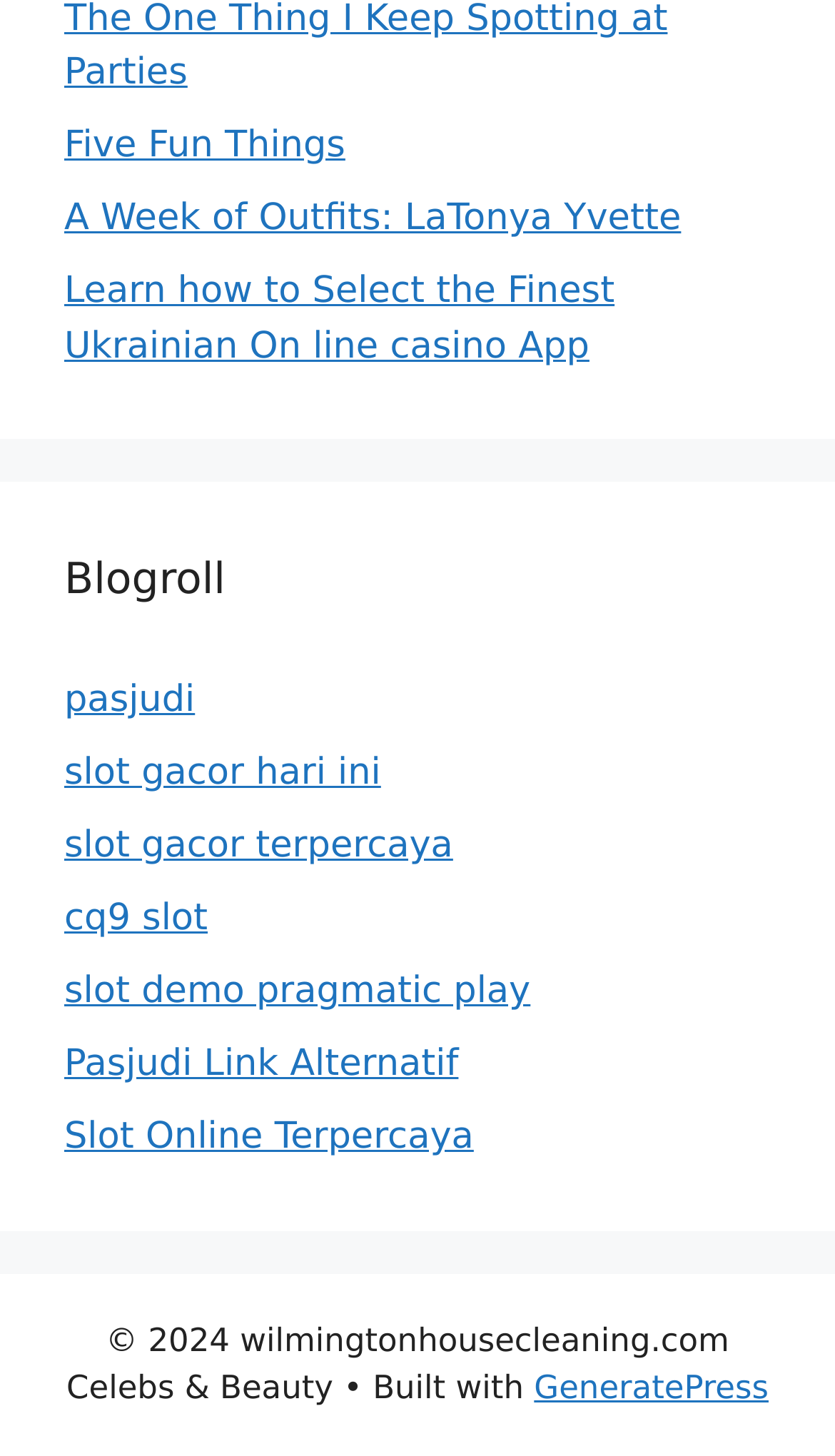Using the description: "slot demo pragmatic play", determine the UI element's bounding box coordinates. Ensure the coordinates are in the format of four float numbers between 0 and 1, i.e., [left, top, right, bottom].

[0.077, 0.667, 0.635, 0.696]